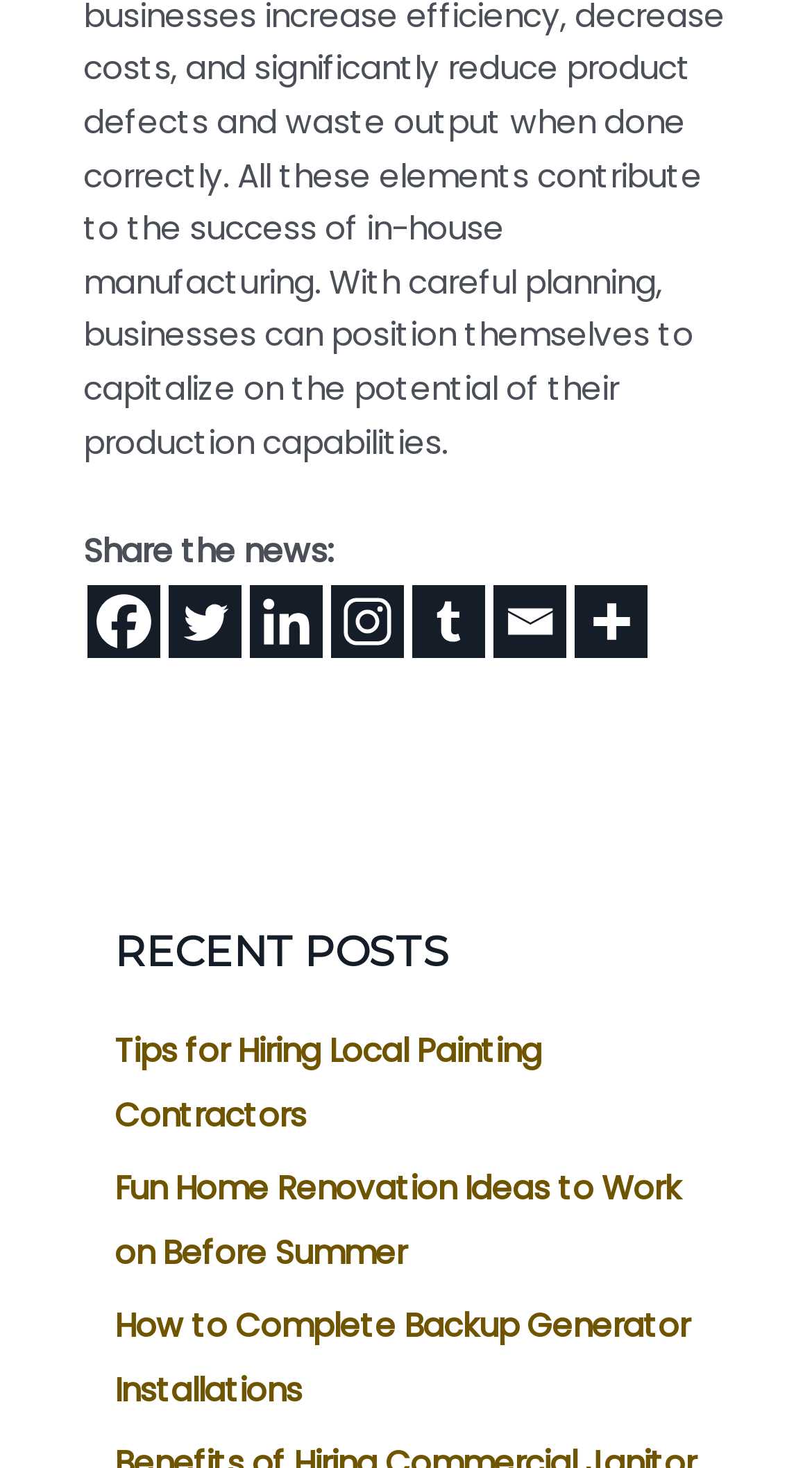Answer briefly with one word or phrase:
How many recent posts are listed?

3